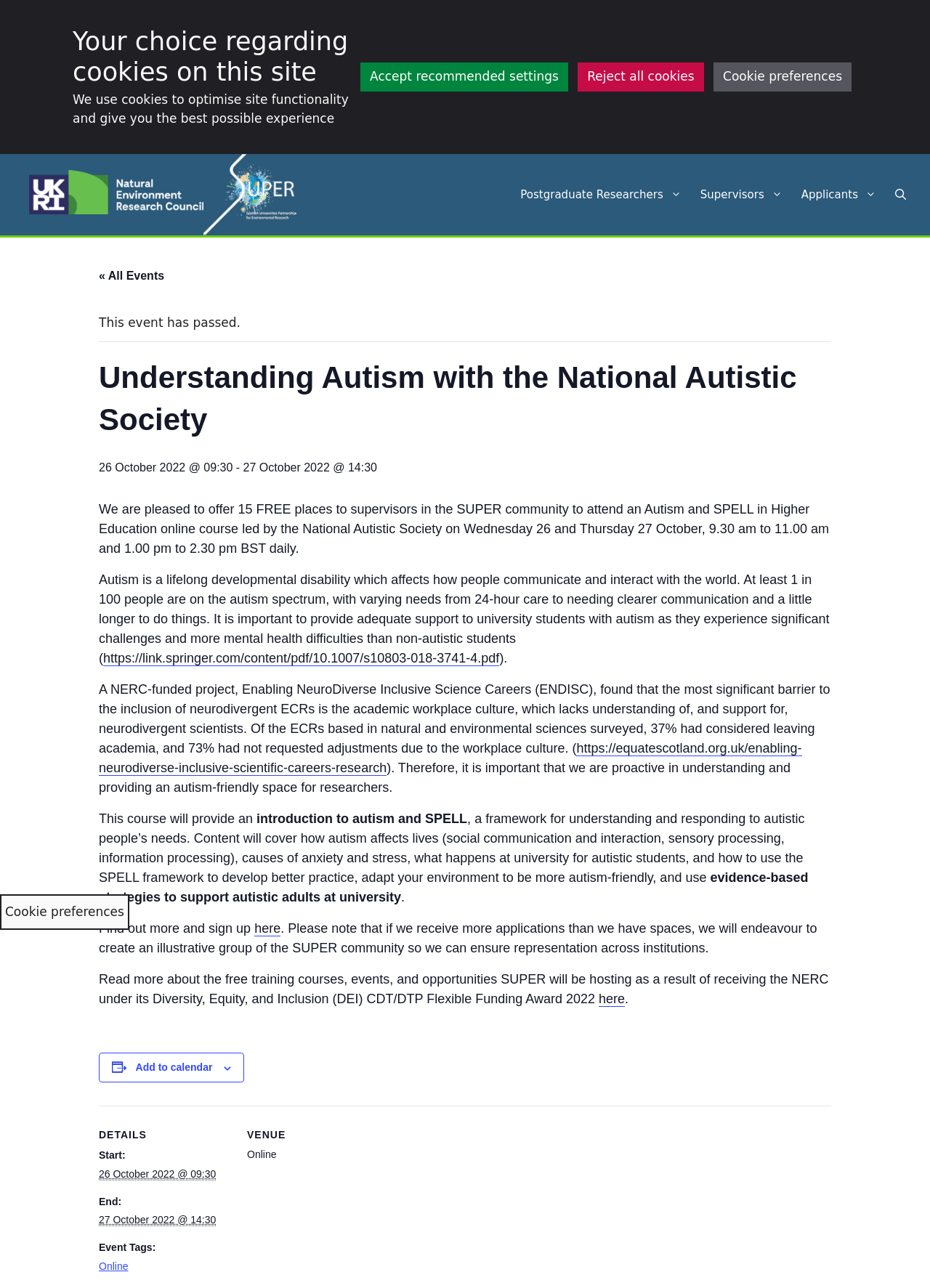Articulate a complete and detailed caption of the webpage elements.

The webpage is about an event, "Understanding Autism with the National Autistic Society", which took place on October 26-27, 2022. At the top of the page, there is a banner with the site's logo and a navigation menu with links to "Postgraduate Researchers", "Supervisors", "Applicants", and "Open Search Bar". Below the banner, there is a section with a heading "Events for June 2024" and a link to "« All Events".

The main content of the page is about the event, which is an online course led by the National Autistic Society. The course aims to provide an introduction to autism and the SPELL framework, which helps understand and respond to autistic people's needs. The event description is divided into several sections, including "DETAILS" and "VENUE". The "DETAILS" section provides information about the event, including the start and end dates, and the "VENUE" section indicates that the event is online.

There are several buttons and links on the page, including "Accept recommended settings", "Reject all cookies", and "Cookie preferences" at the top, and "Add to calendar" and "Find out more and sign up" in the event description section. There are also several images on the page, including the site's logo and a small icon next to the "Add to calendar" button.

The page also includes a section with a heading "This event has passed", indicating that the event is no longer available. Additionally, there are several paragraphs of text that provide more information about autism, its effects on individuals, and the importance of providing support to university students with autism.